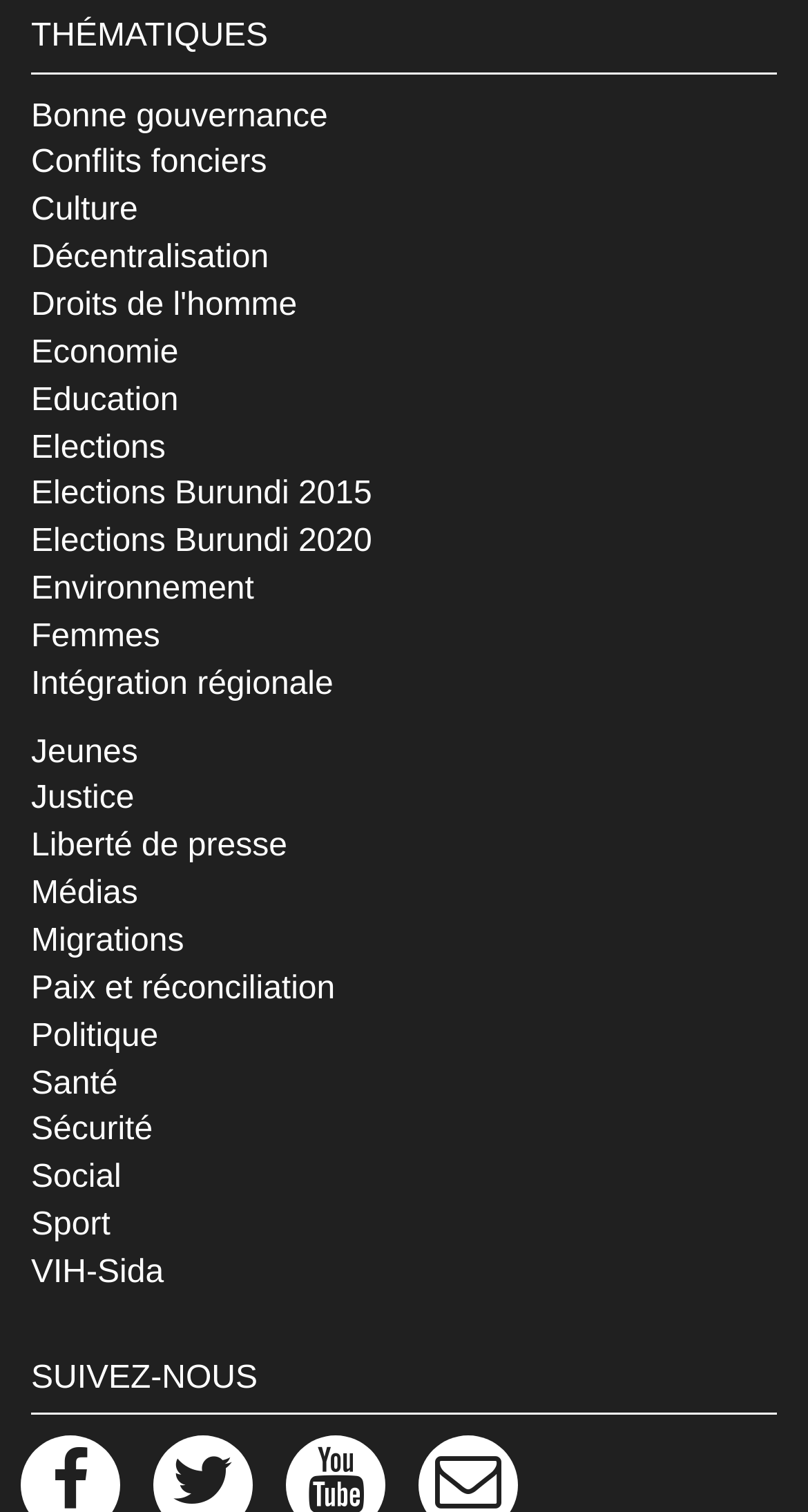Find and provide the bounding box coordinates for the UI element described with: "Droits de l'homme".

[0.038, 0.19, 0.368, 0.214]